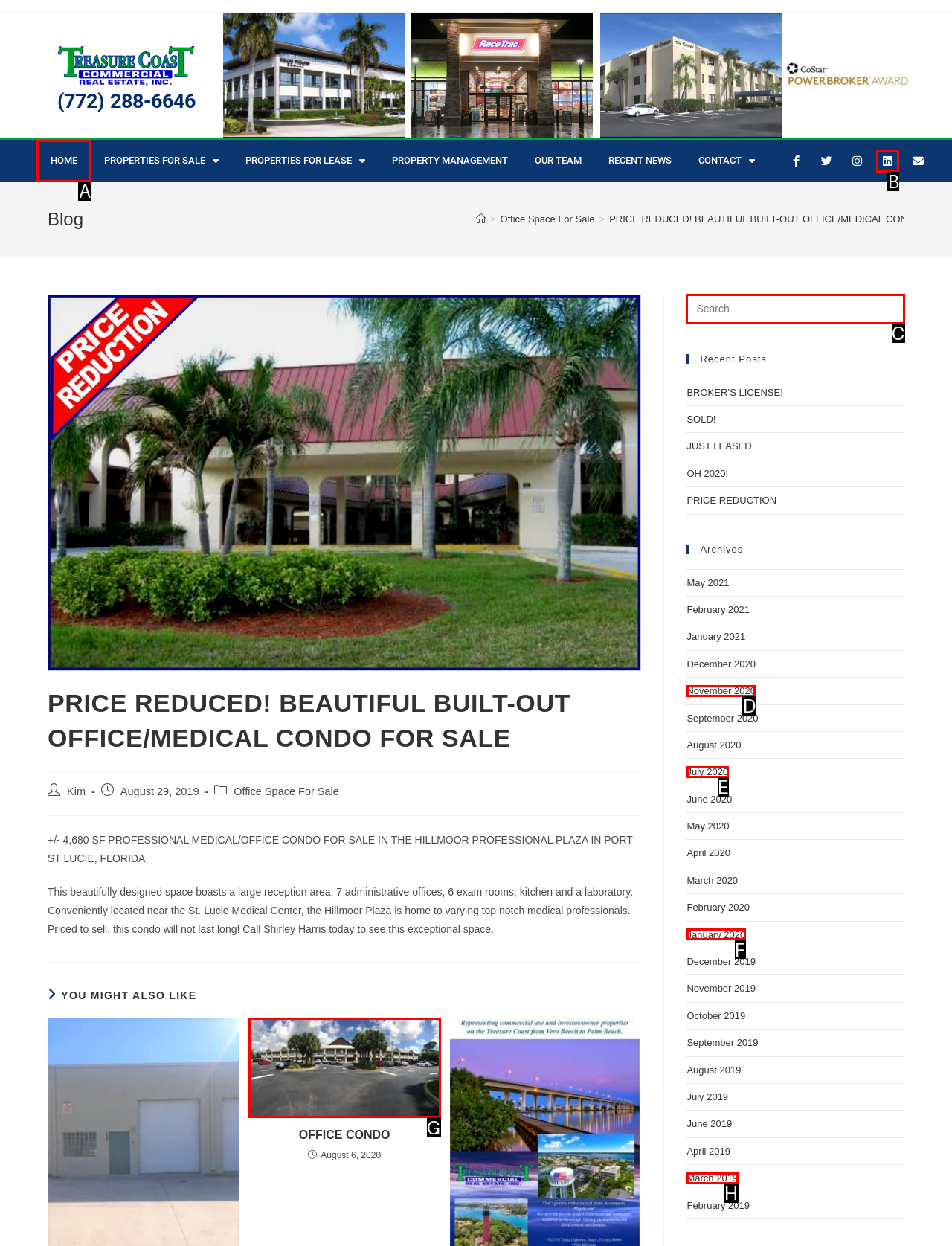From the available options, which lettered element should I click to complete this task: Search this website?

C